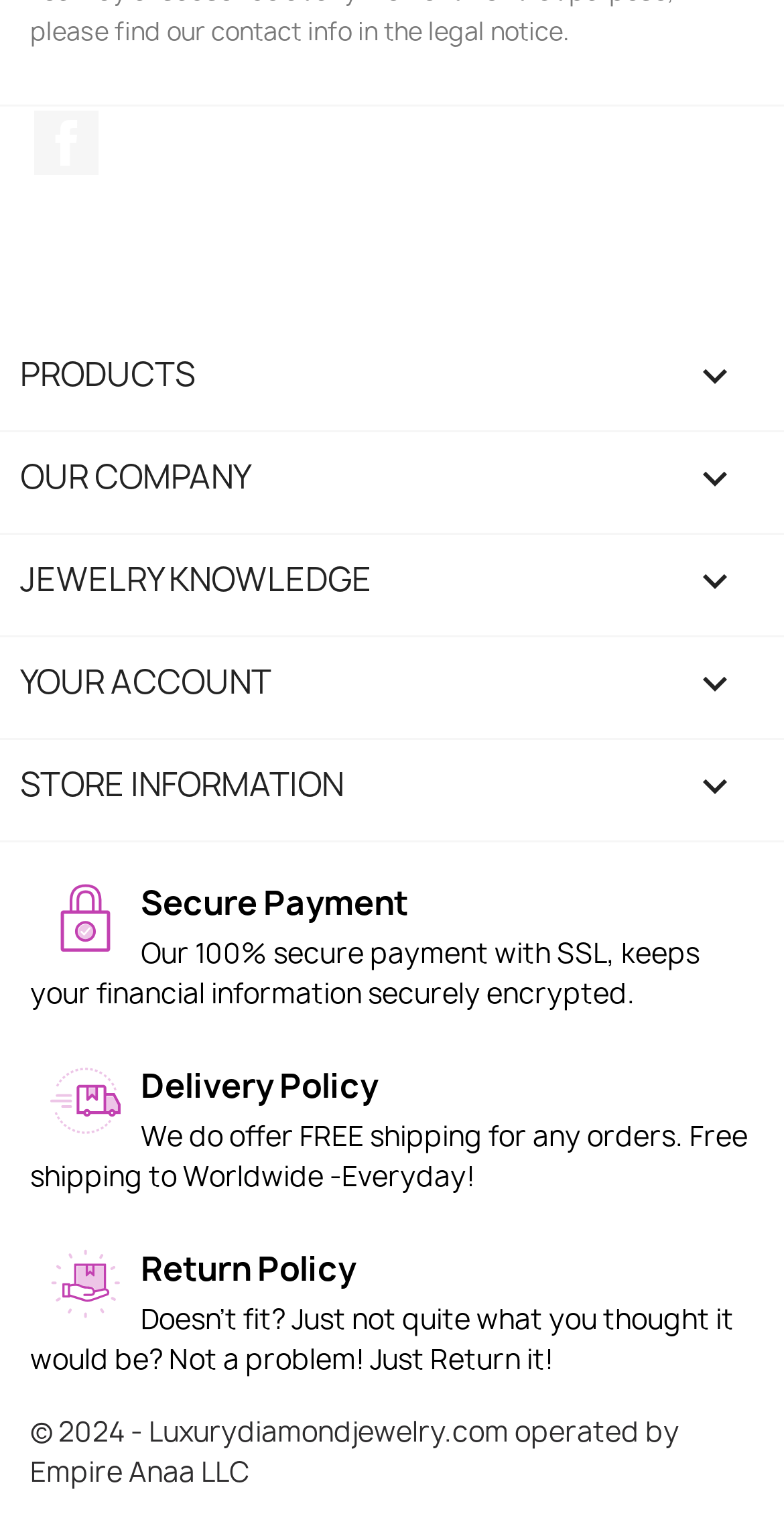From the screenshot, find the bounding box of the UI element matching this description: "Facebook". Supply the bounding box coordinates in the form [left, top, right, bottom], each a float between 0 and 1.

[0.044, 0.073, 0.126, 0.115]